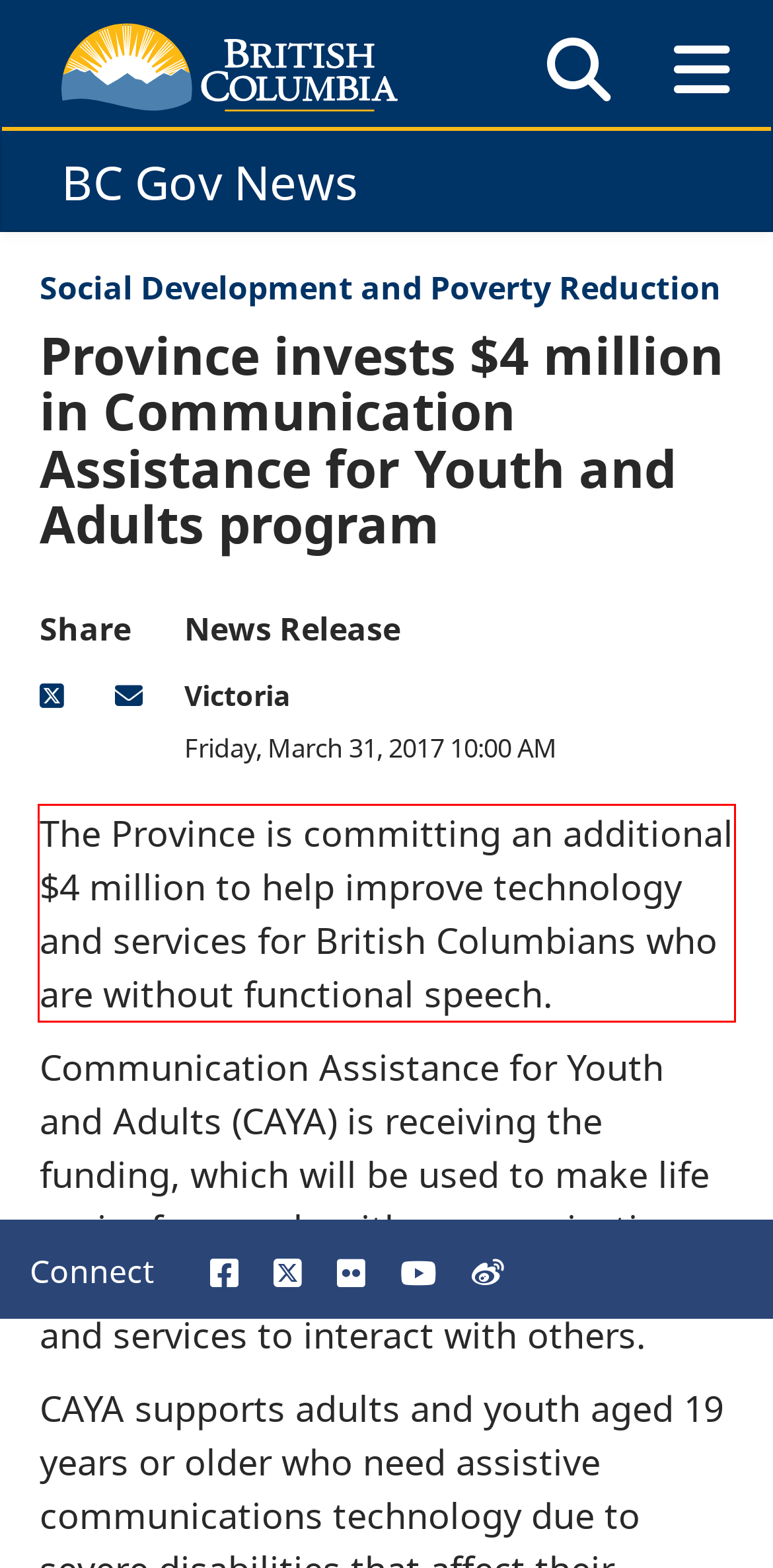Within the screenshot of the webpage, locate the red bounding box and use OCR to identify and provide the text content inside it.

The Province is committing an additional $4 million to help improve technology and services for British Columbians who are without functional speech.